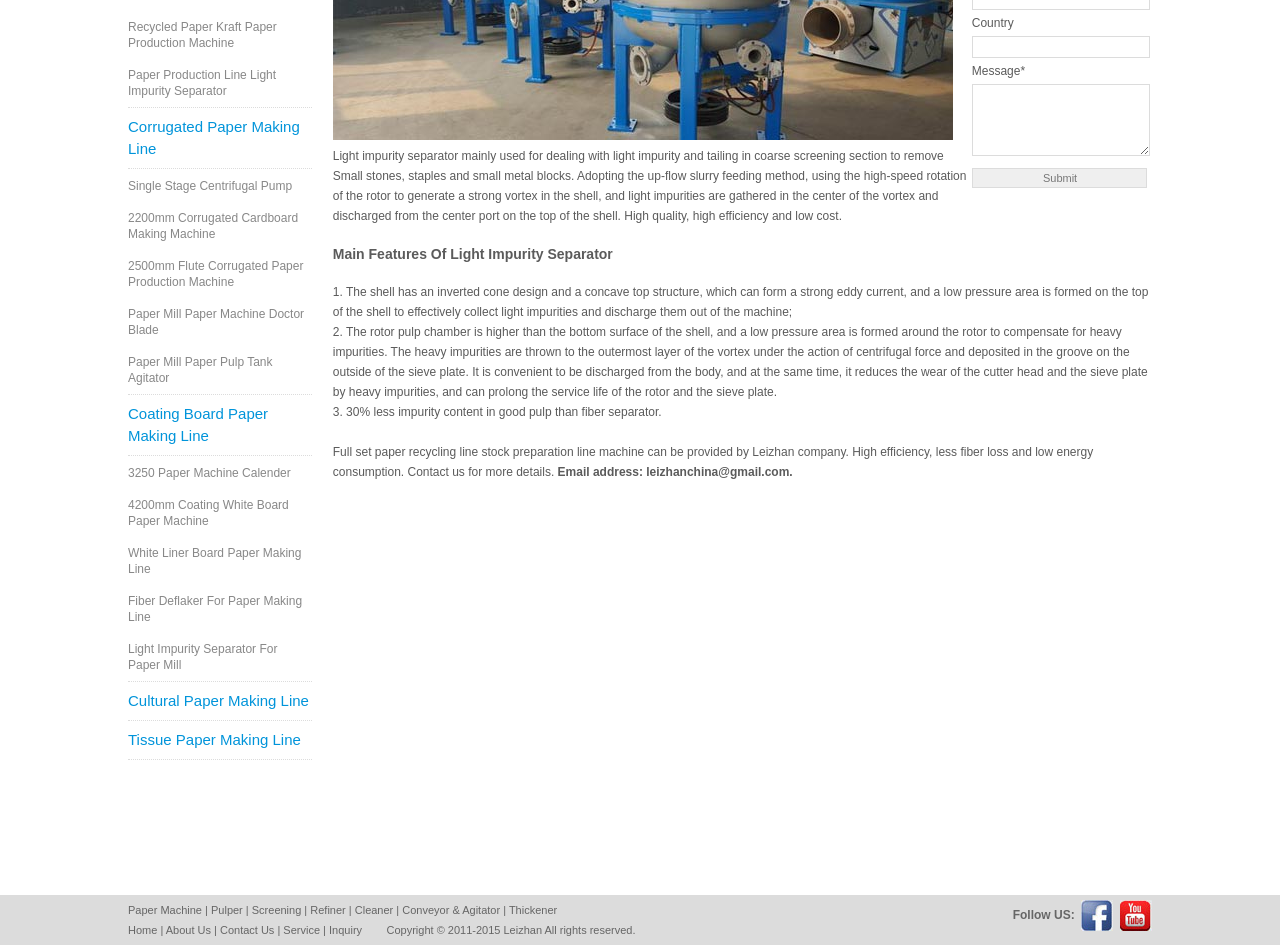Please determine the bounding box coordinates for the UI element described as: "Conveyor & Agitator".

[0.314, 0.957, 0.391, 0.969]